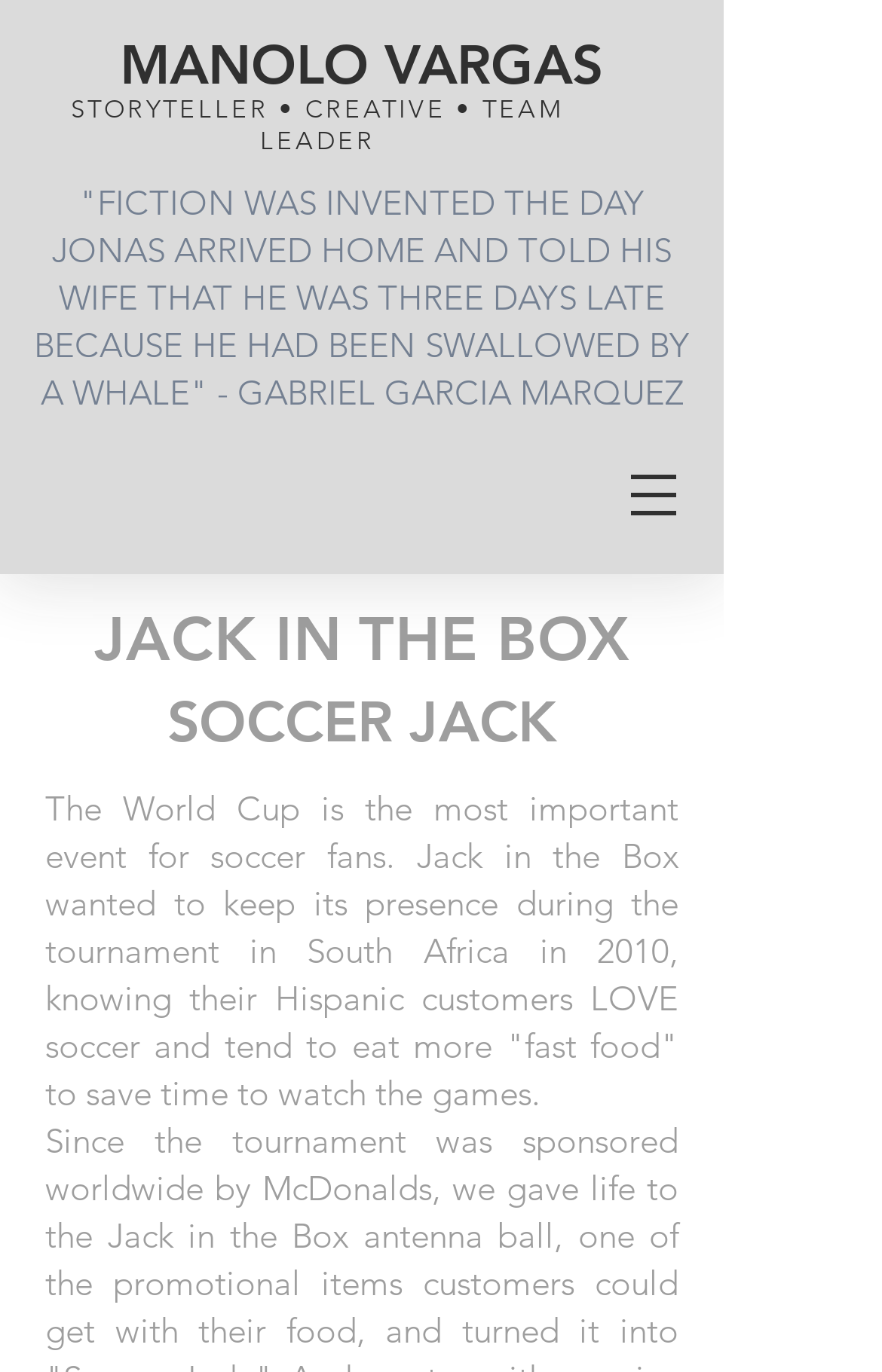Create a detailed narrative of the webpage’s visual and textual elements.

The webpage is about Manolo, a storyteller, creative, and team leader. At the top, there is a heading with his name, "MANOLO VARGAS", followed by a brief description of himself as a "STORYTELLER • CREATIVE • TEAM LEADER". Below this, there is a quote from Gabriel Garcia Marquez.

On the right side of the page, there is a navigation menu labeled "Site", which contains a button with a popup menu. The button has an image icon. 

On the left side of the page, there are three sections of text. The first section is titled "JACK IN THE BOX", the second is titled "SOCCER JACK", and the third section describes a project where Jack in the Box wanted to maintain its presence during the 2010 World Cup in South Africa, targeting Hispanic customers who love soccer and tend to eat more fast food to save time to watch the games.